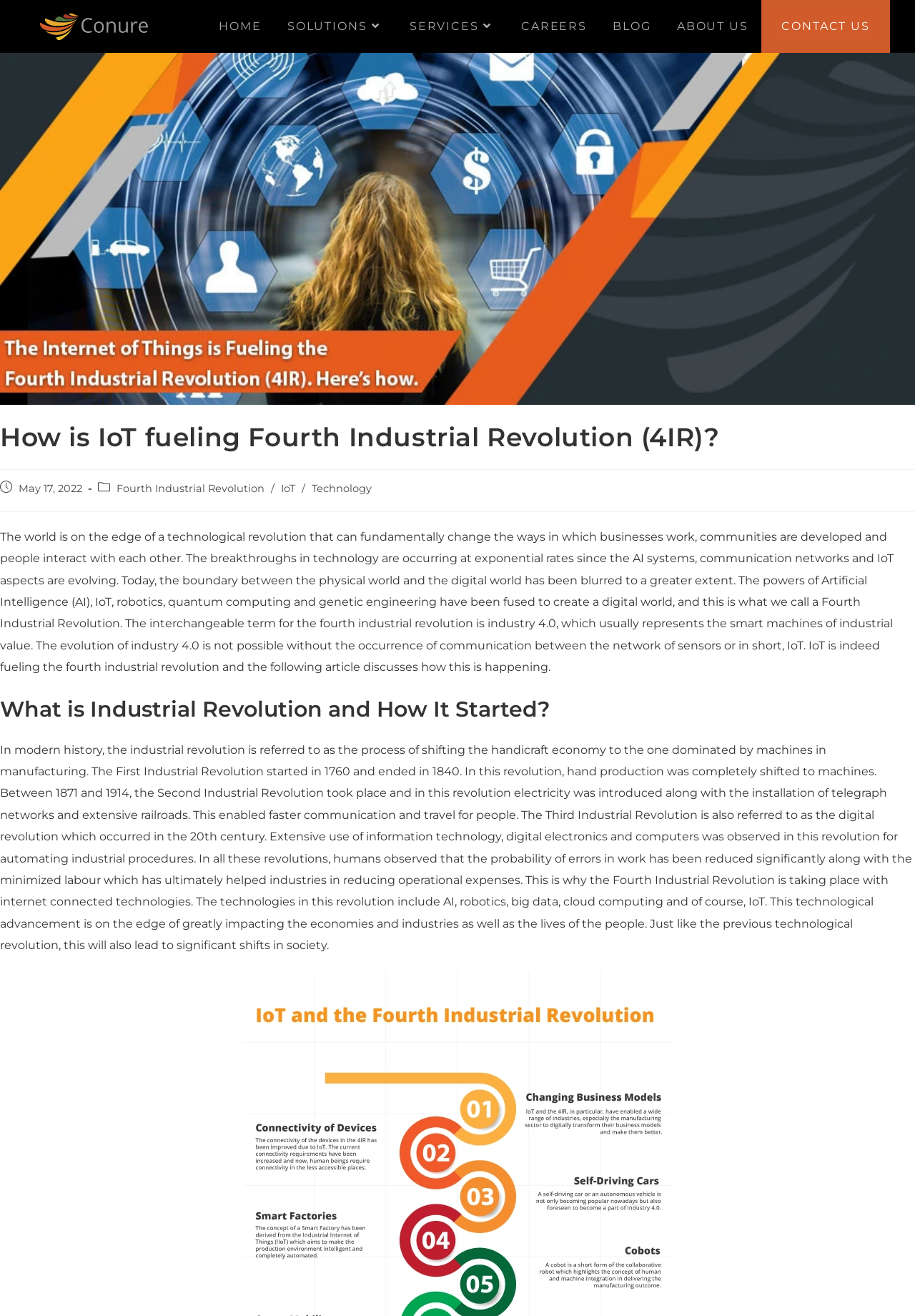Determine the bounding box coordinates of the region that needs to be clicked to achieve the task: "go to home page".

[0.225, 0.0, 0.3, 0.04]